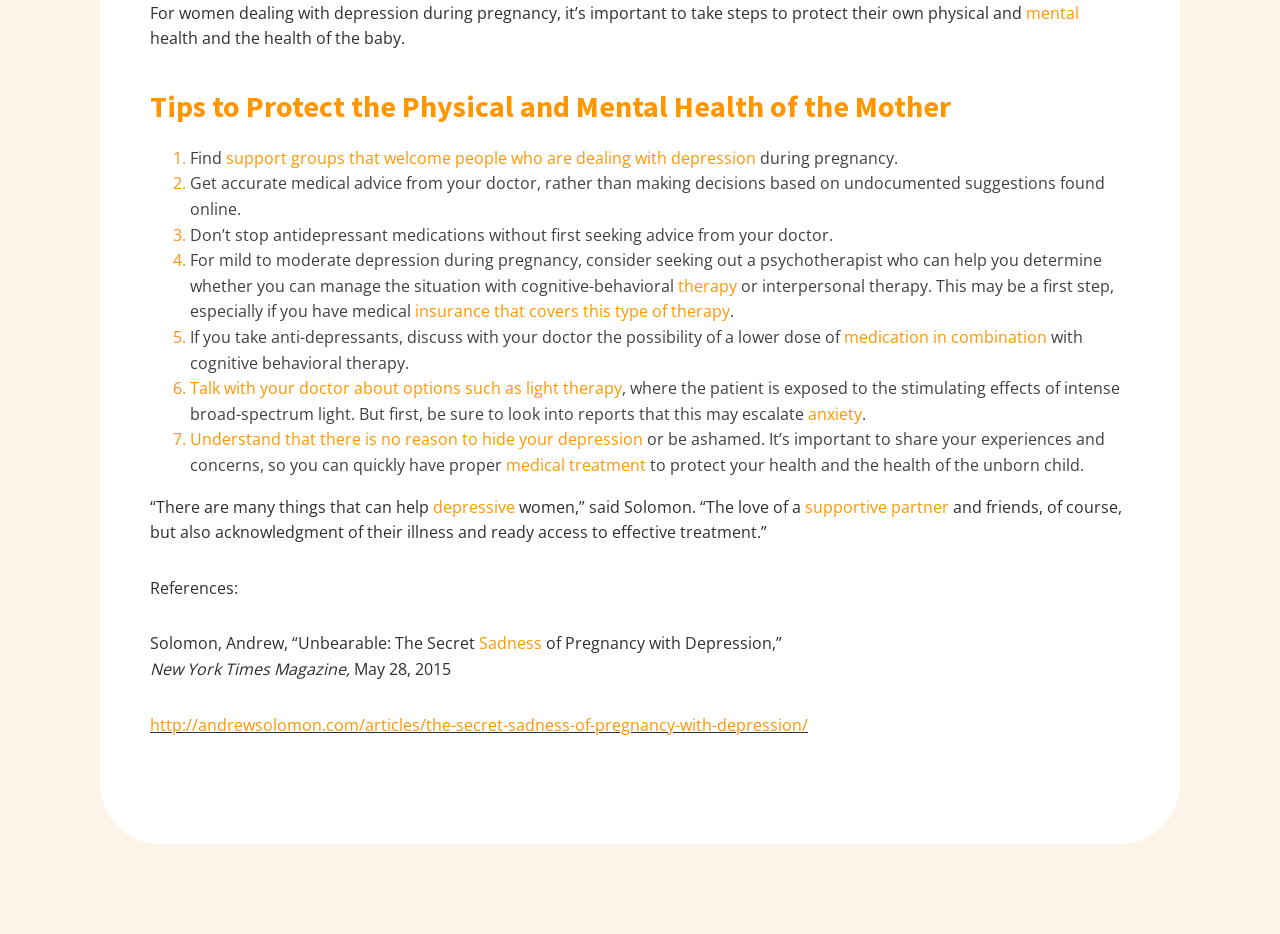Refer to the screenshot and give an in-depth answer to this question: What is the title of the article referenced in the webpage?

The webpage references an article titled 'Unbearable: The Secret Sadness of Pregnancy with Depression' by Andrew Solomon, which was published in the New York Times Magazine on May 28, 2015.